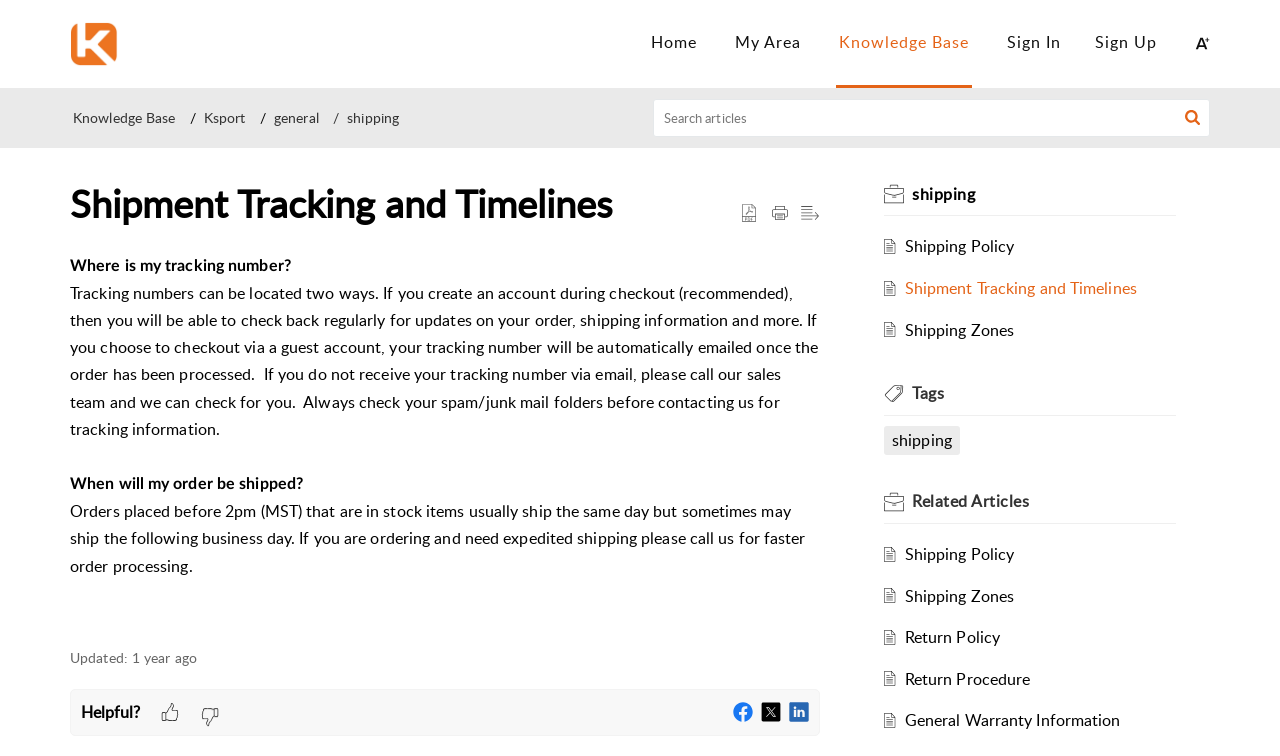Could you indicate the bounding box coordinates of the region to click in order to complete this instruction: "Sign In".

[0.787, 0.041, 0.829, 0.07]